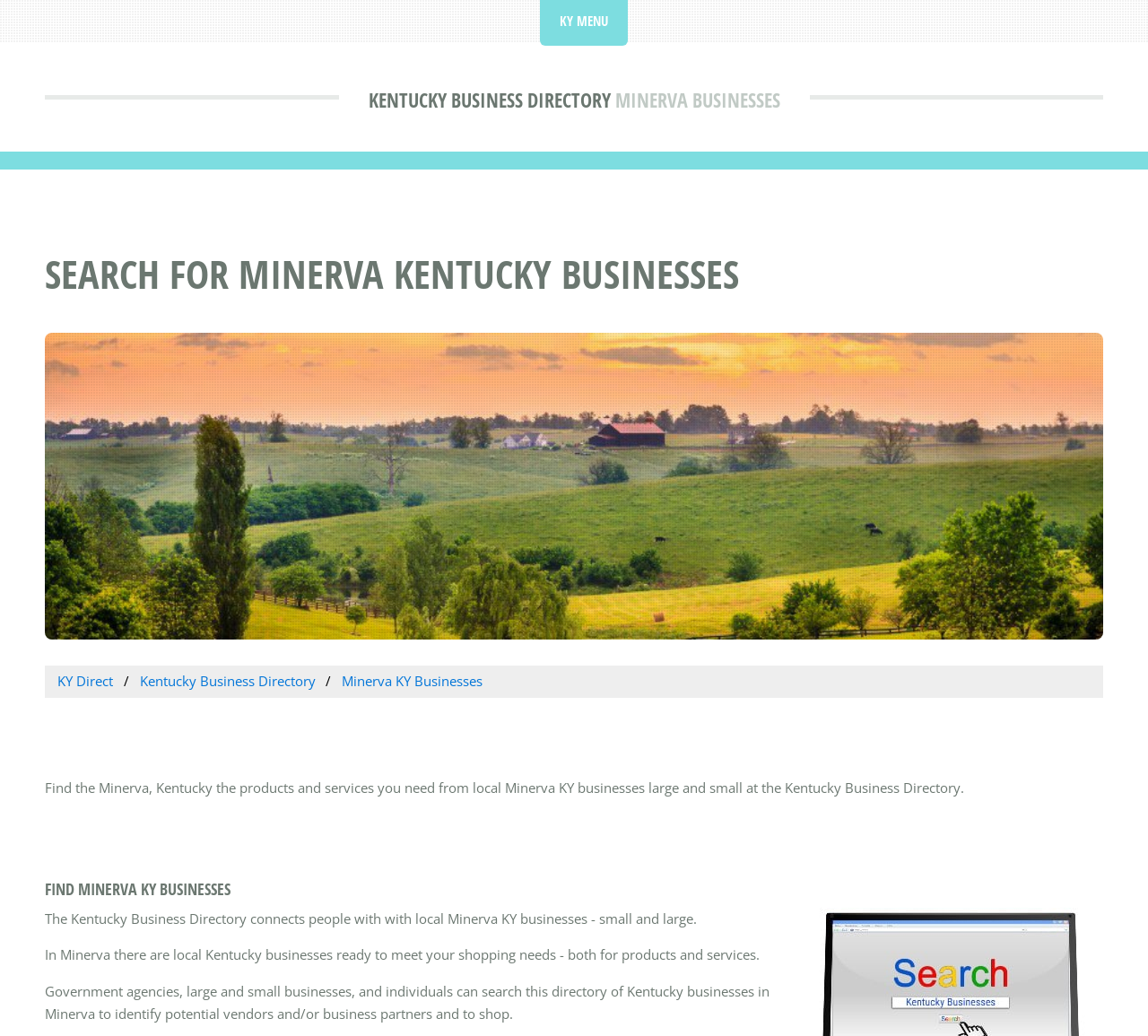Reply to the question with a brief word or phrase: What is the purpose of the Kentucky Business Directory?

Connect people with local businesses